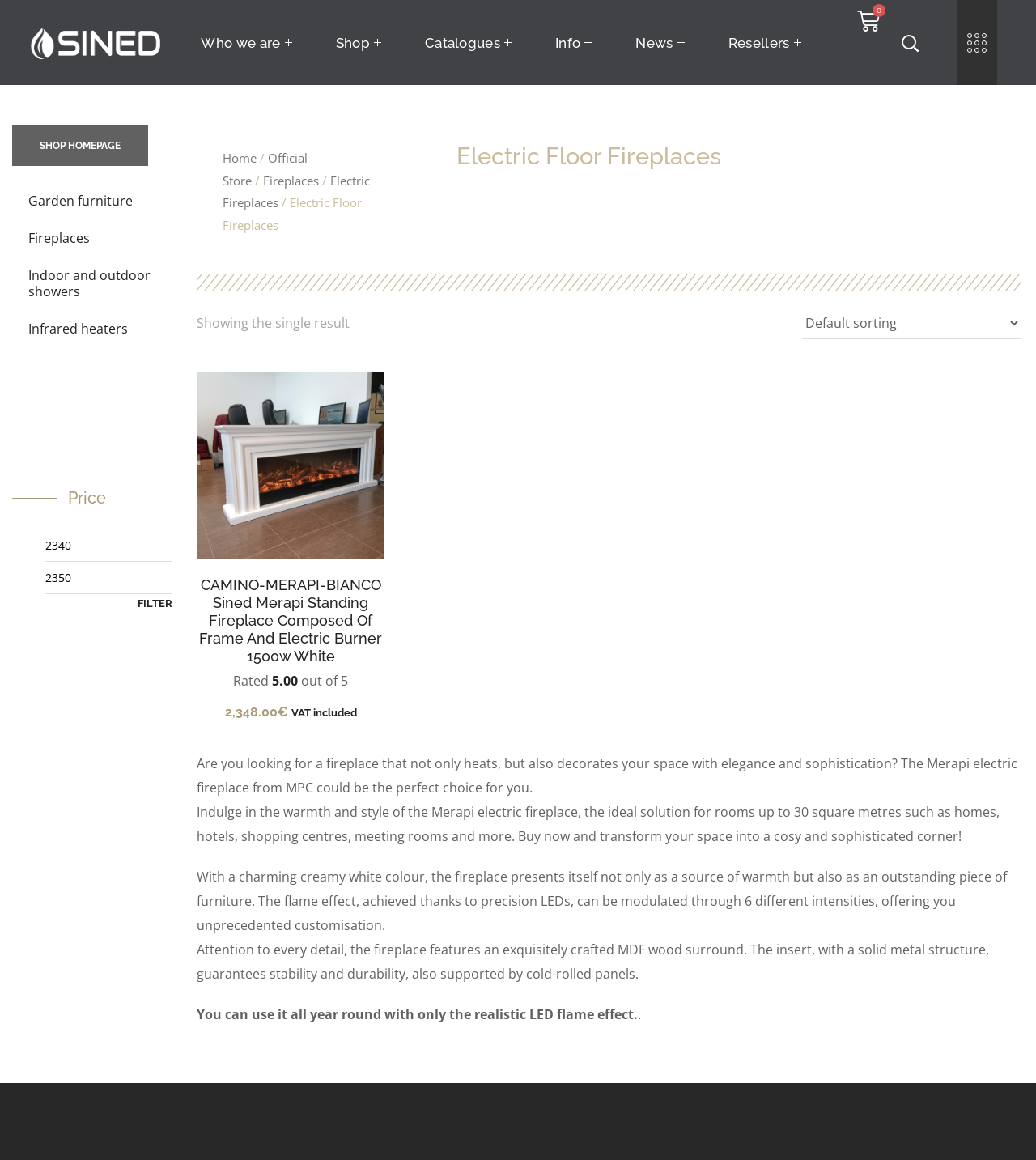Can you provide the bounding box coordinates for the element that should be clicked to implement the instruction: "Change the shop order"?

[0.774, 0.265, 0.985, 0.293]